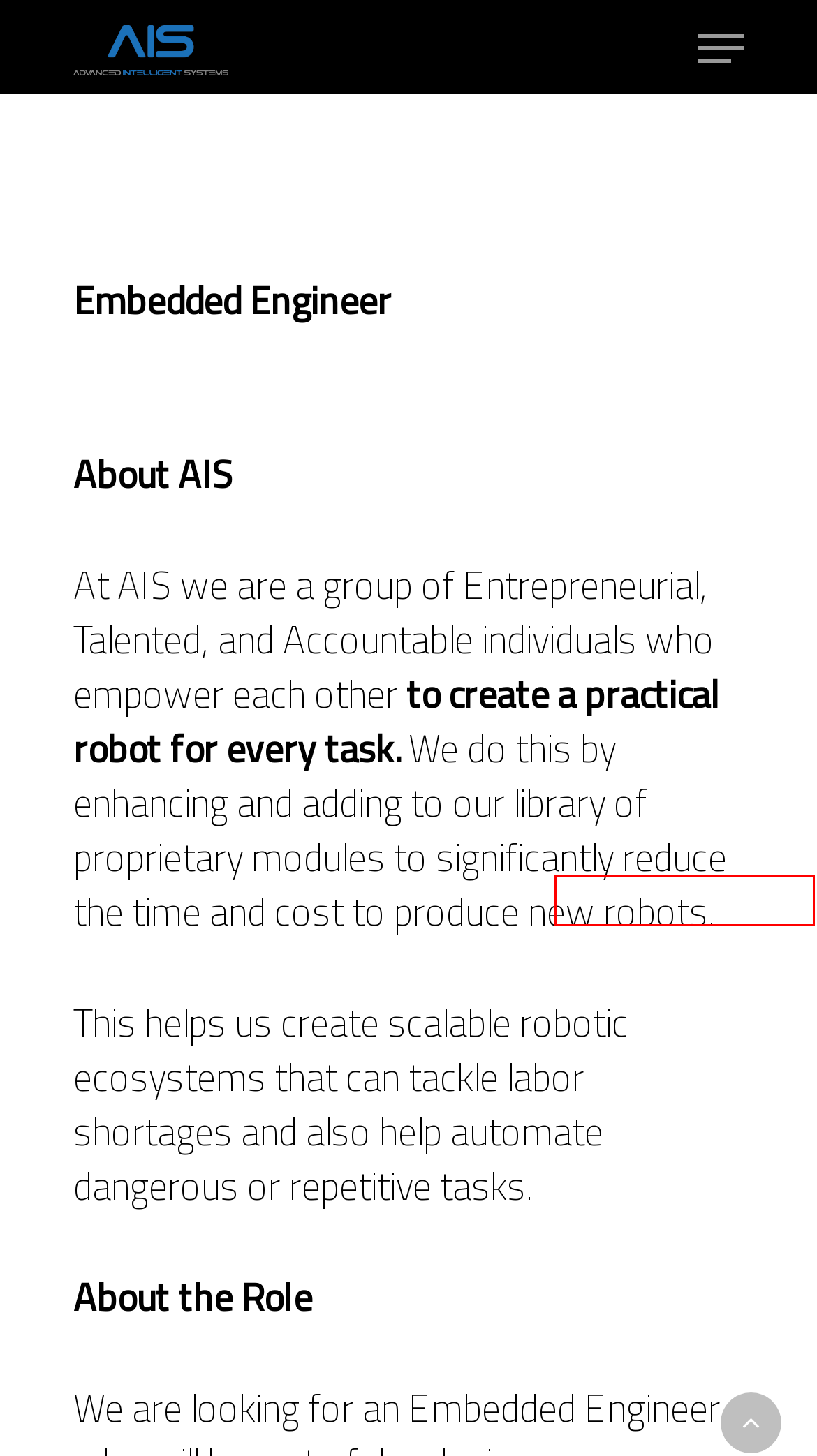Look at the screenshot of a webpage, where a red bounding box highlights an element. Select the best description that matches the new webpage after clicking the highlighted element. Here are the candidates:
A. PHOENIX - Advanced Intelligent Systems (AIS)
B. Careers in Robotics - Advanced Intelligent Systems (AIS)
C. Custom Autonomous Robotic Solutions - Advanced Intelligent Systems (AIS)
D. About AIS - Advanced Intelligent Systems (AIS)
E. BigTop BigTop (Autonomous Pot Spacing) - Advanced Intelligent Systems (AIS)
F. News Releases - Advanced Intelligent Systems (AIS)
G. UV Light Disinfection Robot | Advanced Intelligent Systems
H. AIS Hardware Modules - Advanced Intelligent Systems (AIS)

F